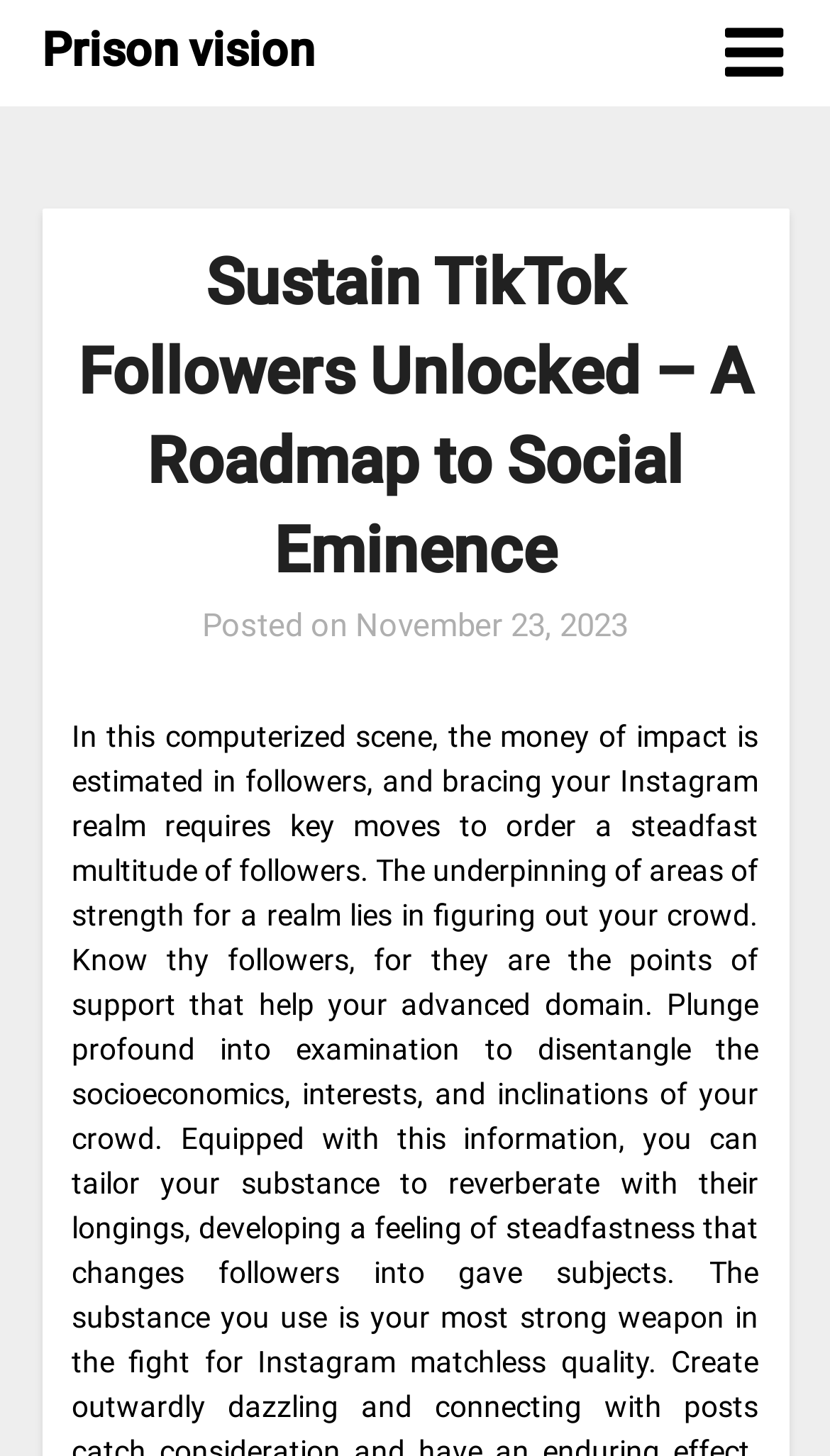What is the category of the content?
Please provide a single word or phrase as your answer based on the image.

Social Eminence